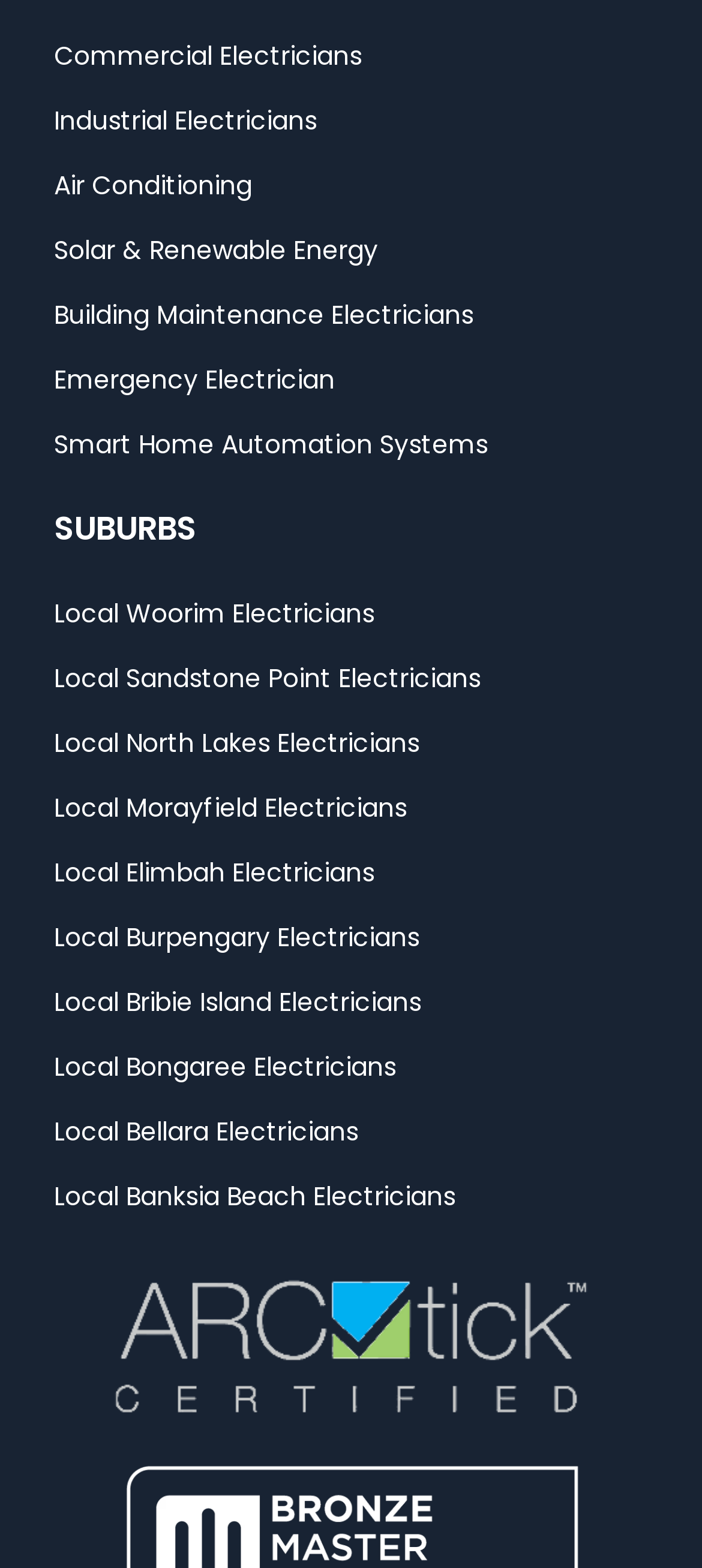Determine the bounding box coordinates of the section I need to click to execute the following instruction: "Explore Industrial Electricians". Provide the coordinates as four float numbers between 0 and 1, i.e., [left, top, right, bottom].

[0.077, 0.056, 0.974, 0.097]